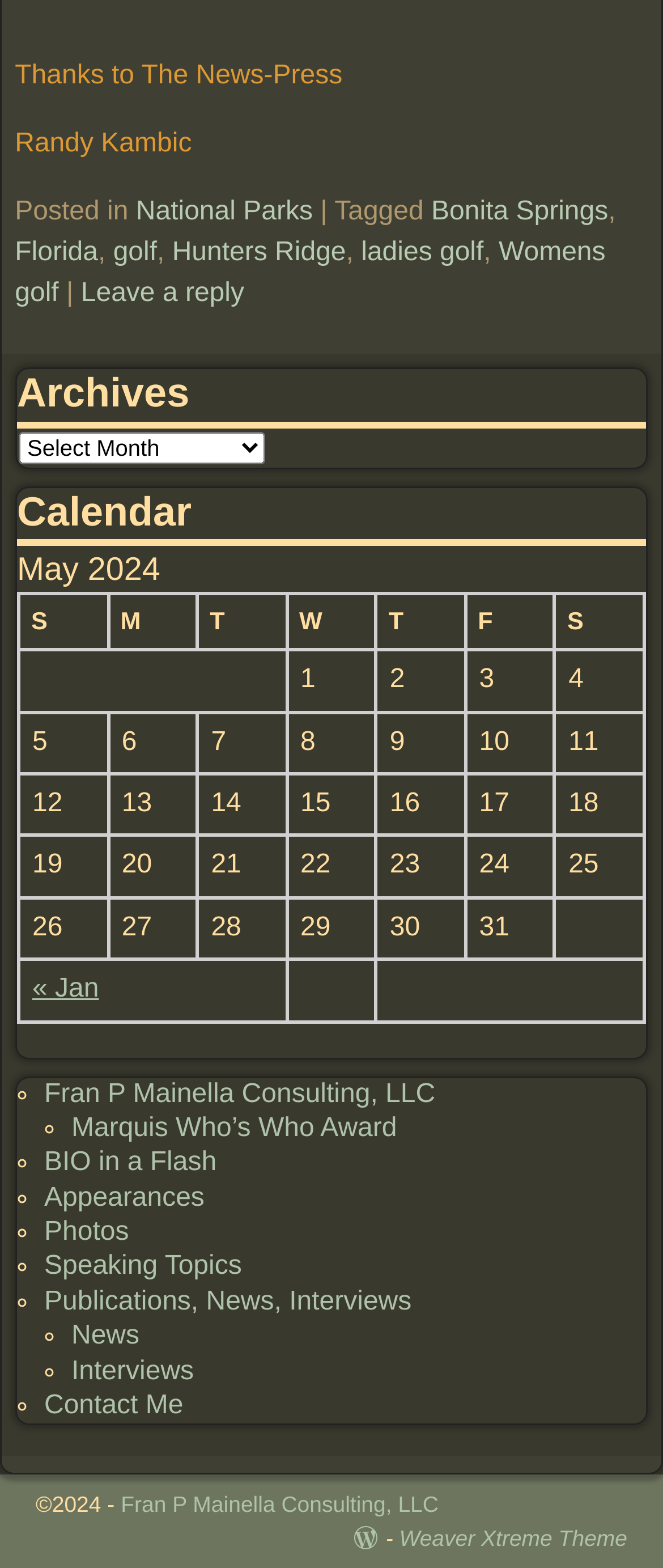Determine the bounding box coordinates of the clickable element necessary to fulfill the instruction: "Check the 'Fran P Mainella Consulting, LLC' link". Provide the coordinates as four float numbers within the 0 to 1 range, i.e., [left, top, right, bottom].

[0.067, 0.688, 0.657, 0.707]